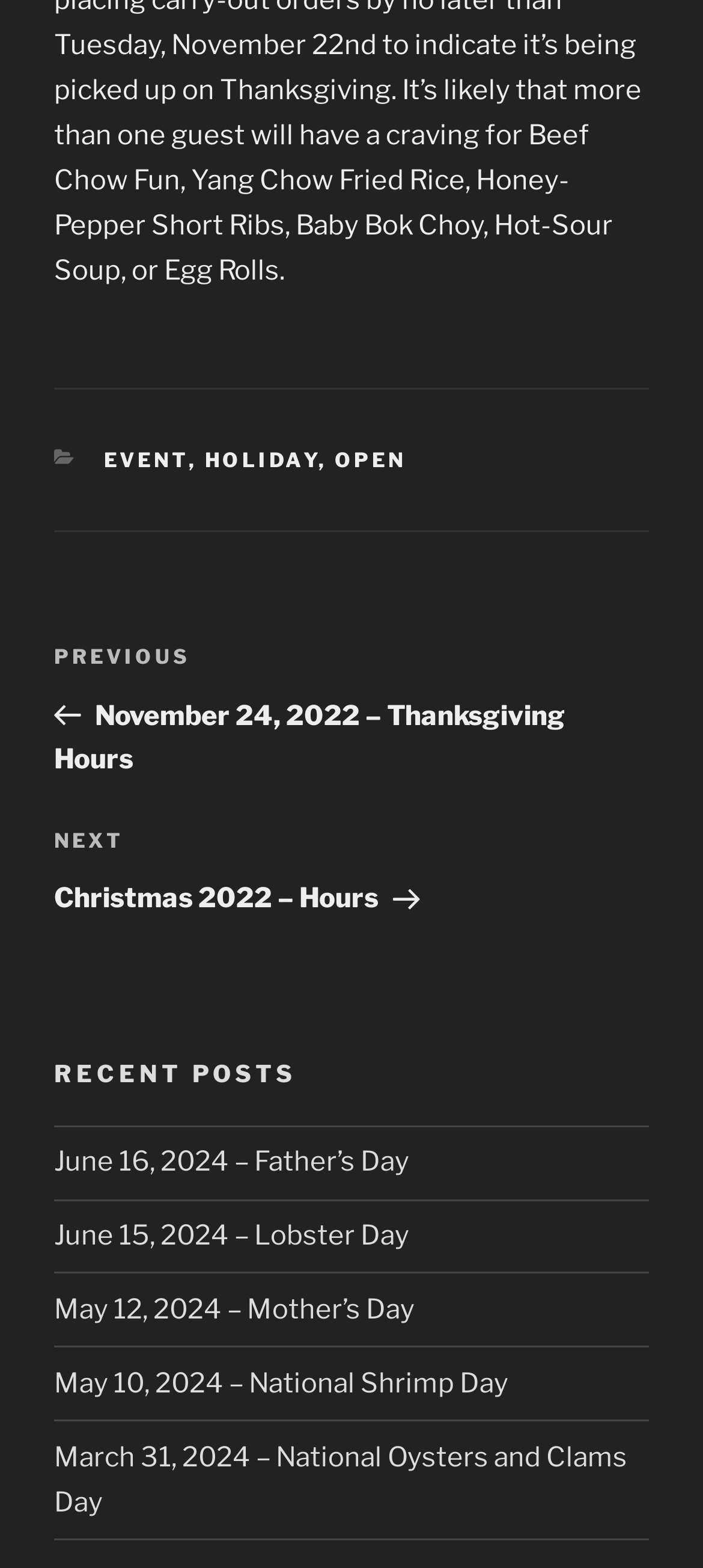Find and specify the bounding box coordinates that correspond to the clickable region for the instruction: "View previous post".

[0.077, 0.409, 0.923, 0.495]